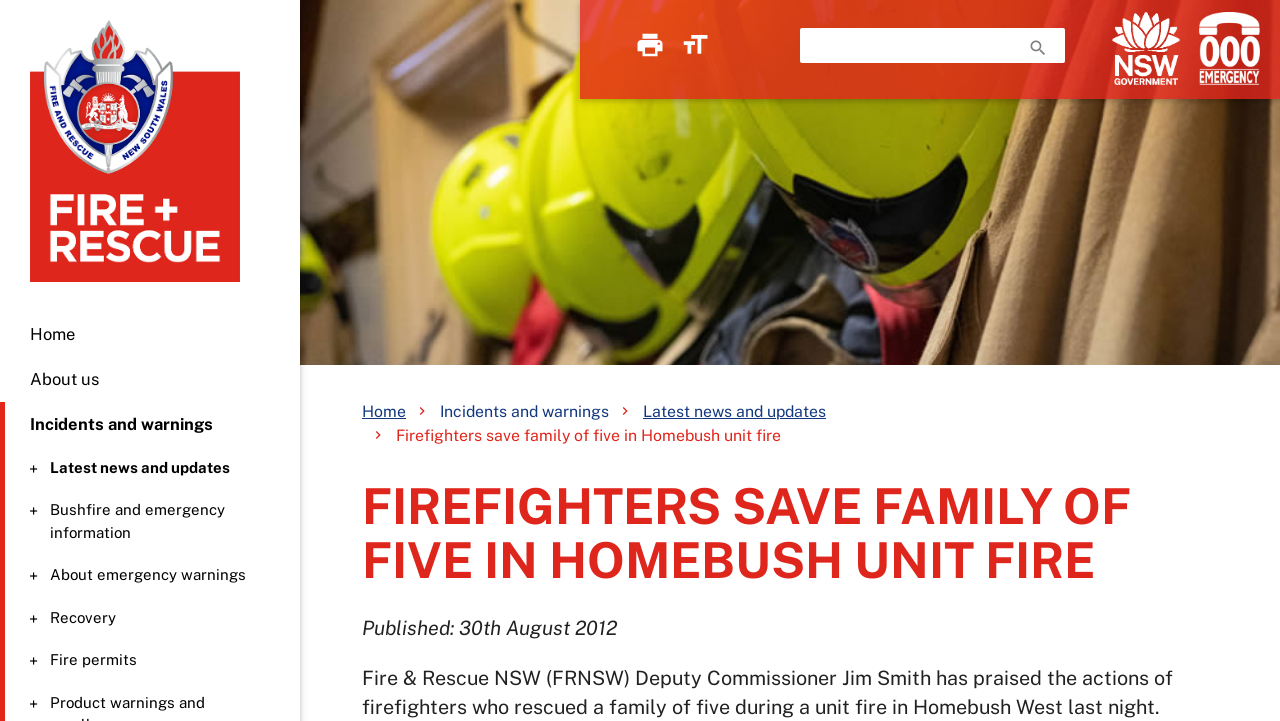Provide the bounding box coordinates of the UI element that matches the description: "Recovery".

[0.004, 0.842, 0.227, 0.873]